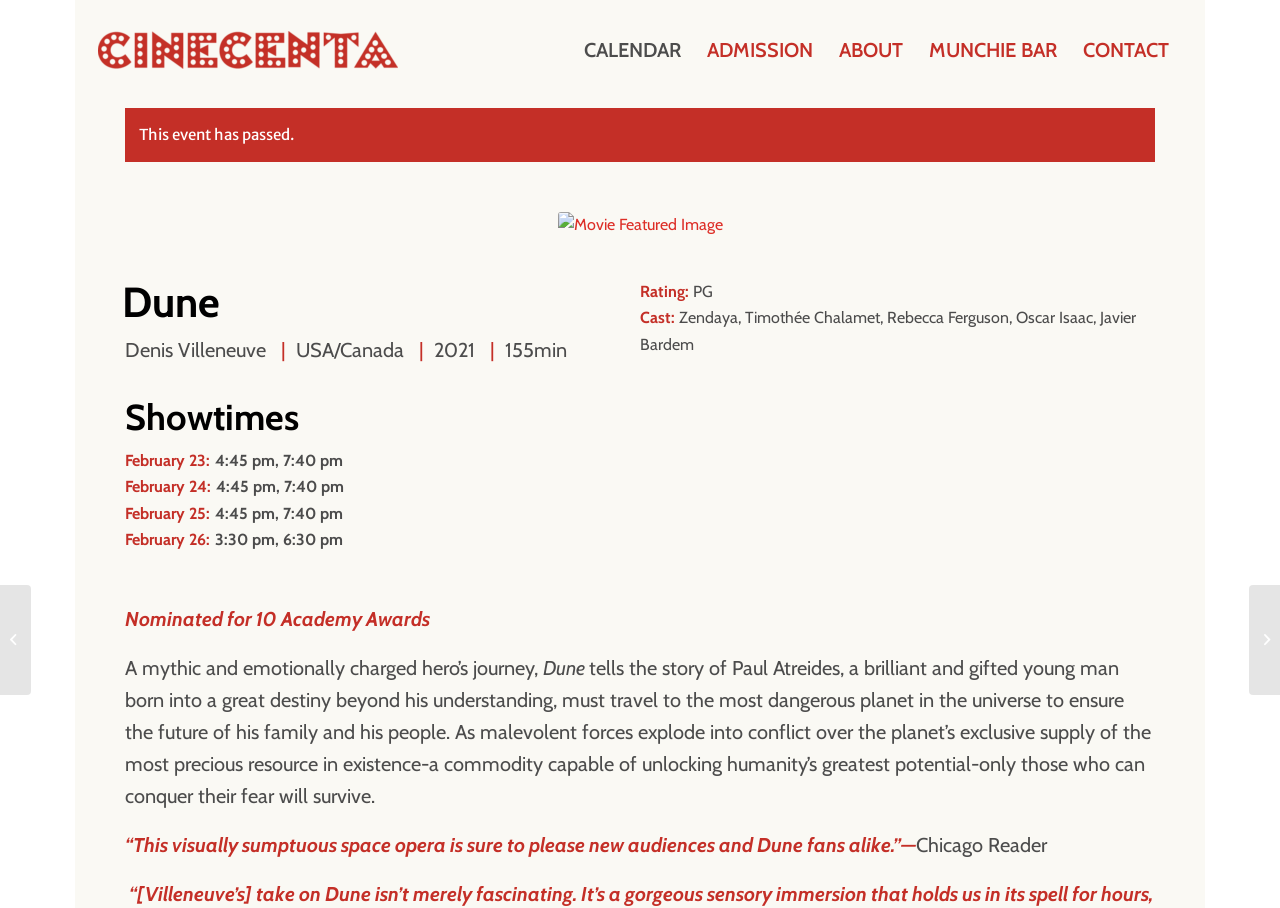Give a concise answer of one word or phrase to the question: 
Who is the director of the movie?

Denis Villeneuve